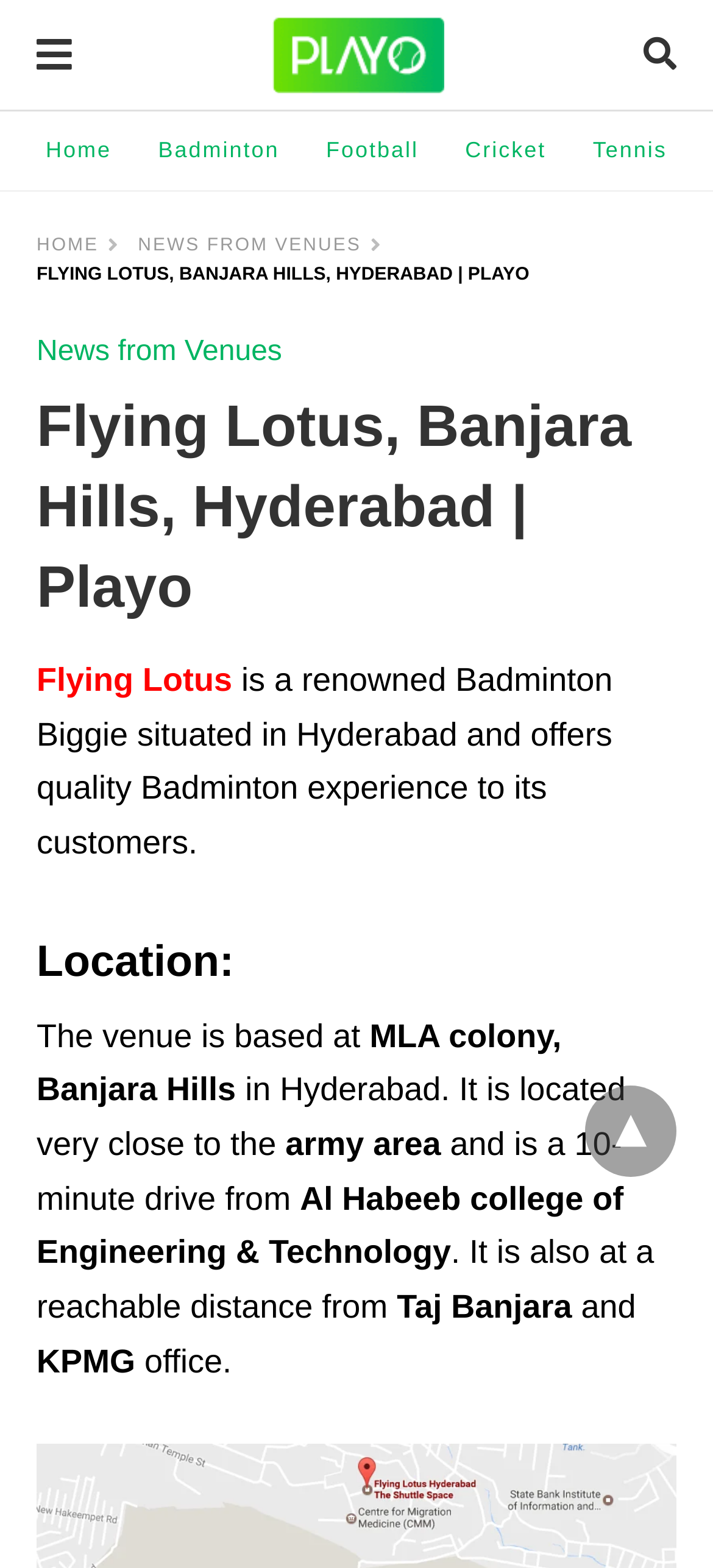Give the bounding box coordinates for this UI element: "Football". The coordinates should be four float numbers between 0 and 1, arranged as [left, top, right, bottom].

[0.457, 0.07, 0.587, 0.121]